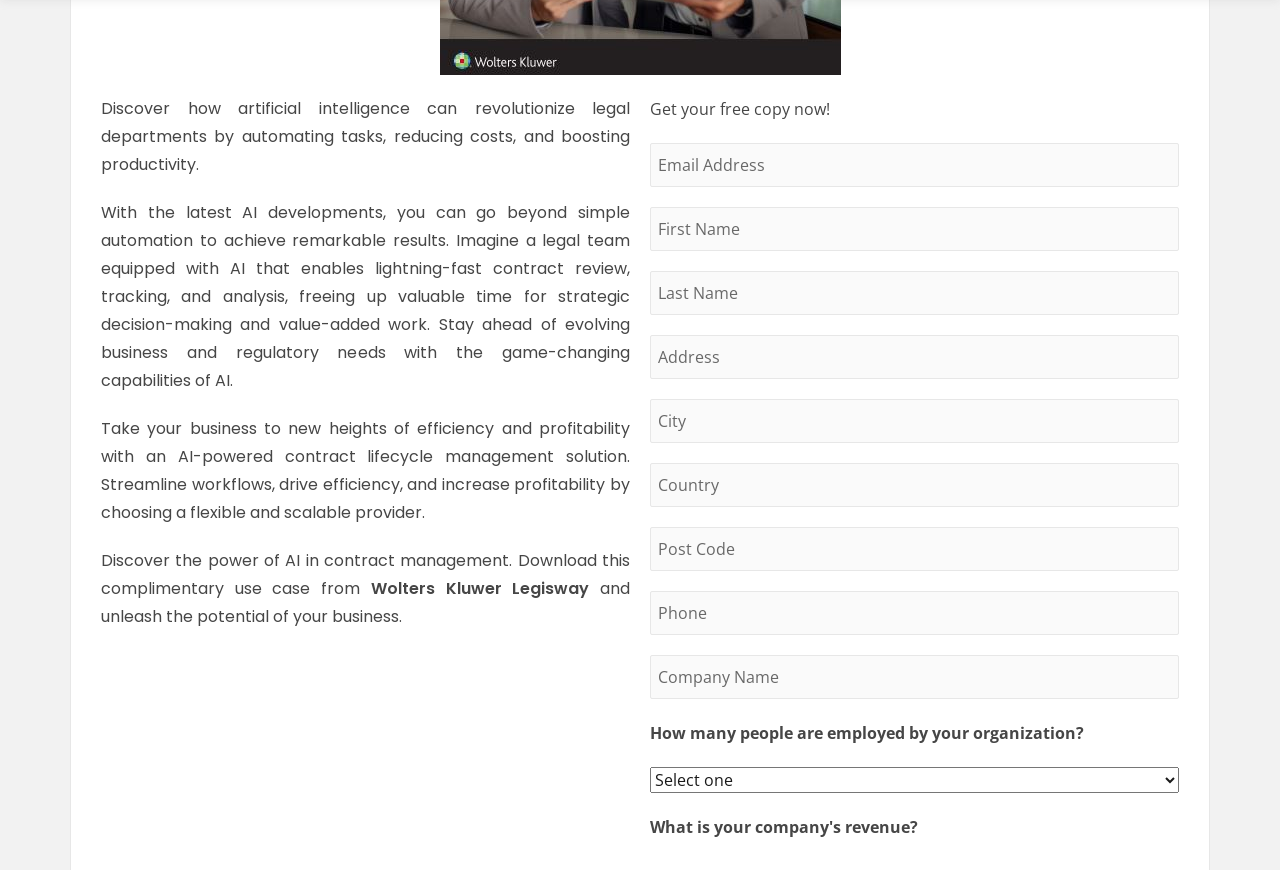What is the main topic of this webpage?
Refer to the image and give a detailed answer to the query.

The webpage is focused on the application of artificial intelligence in contract management, as evident from the static text elements that discuss the benefits of AI in automating tasks, reducing costs, and boosting productivity in legal departments.